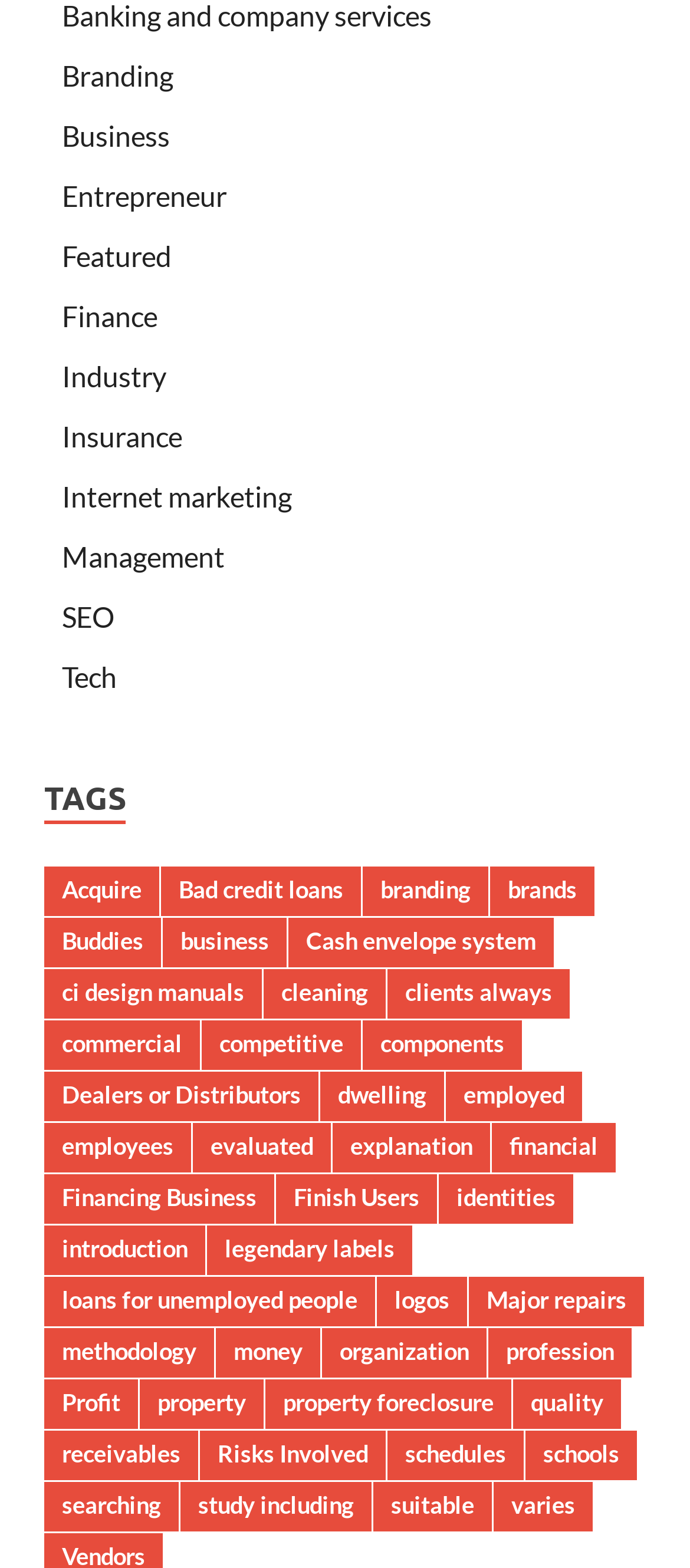Please find the bounding box coordinates of the element that you should click to achieve the following instruction: "Click on the 'Branding' link". The coordinates should be presented as four float numbers between 0 and 1: [left, top, right, bottom].

[0.09, 0.038, 0.251, 0.059]